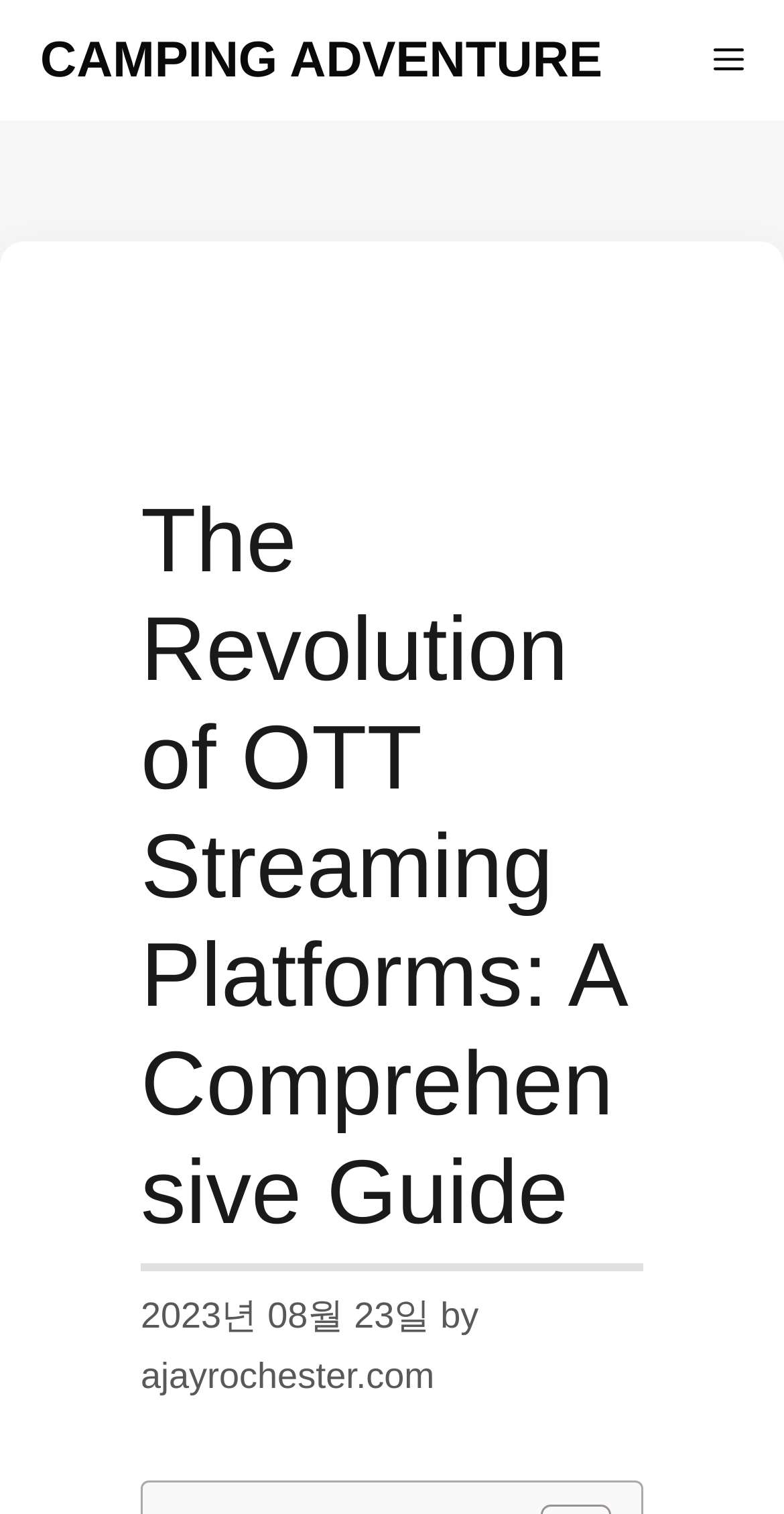Give a concise answer of one word or phrase to the question: 
Is there a menu button on the webpage?

Yes